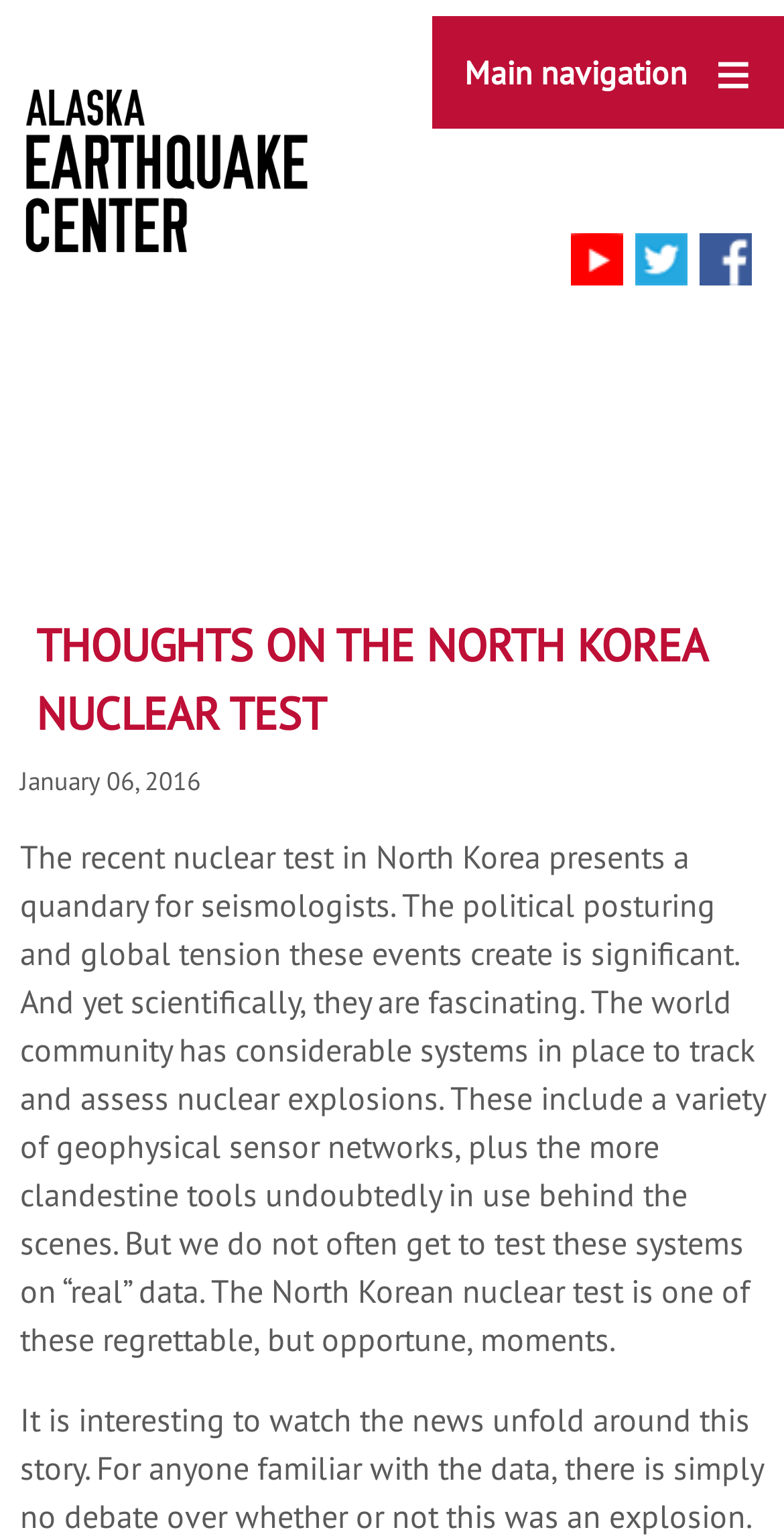Given the element description "Skip to main content", identify the bounding box of the corresponding UI element.

[0.474, 0.0, 0.526, 0.004]